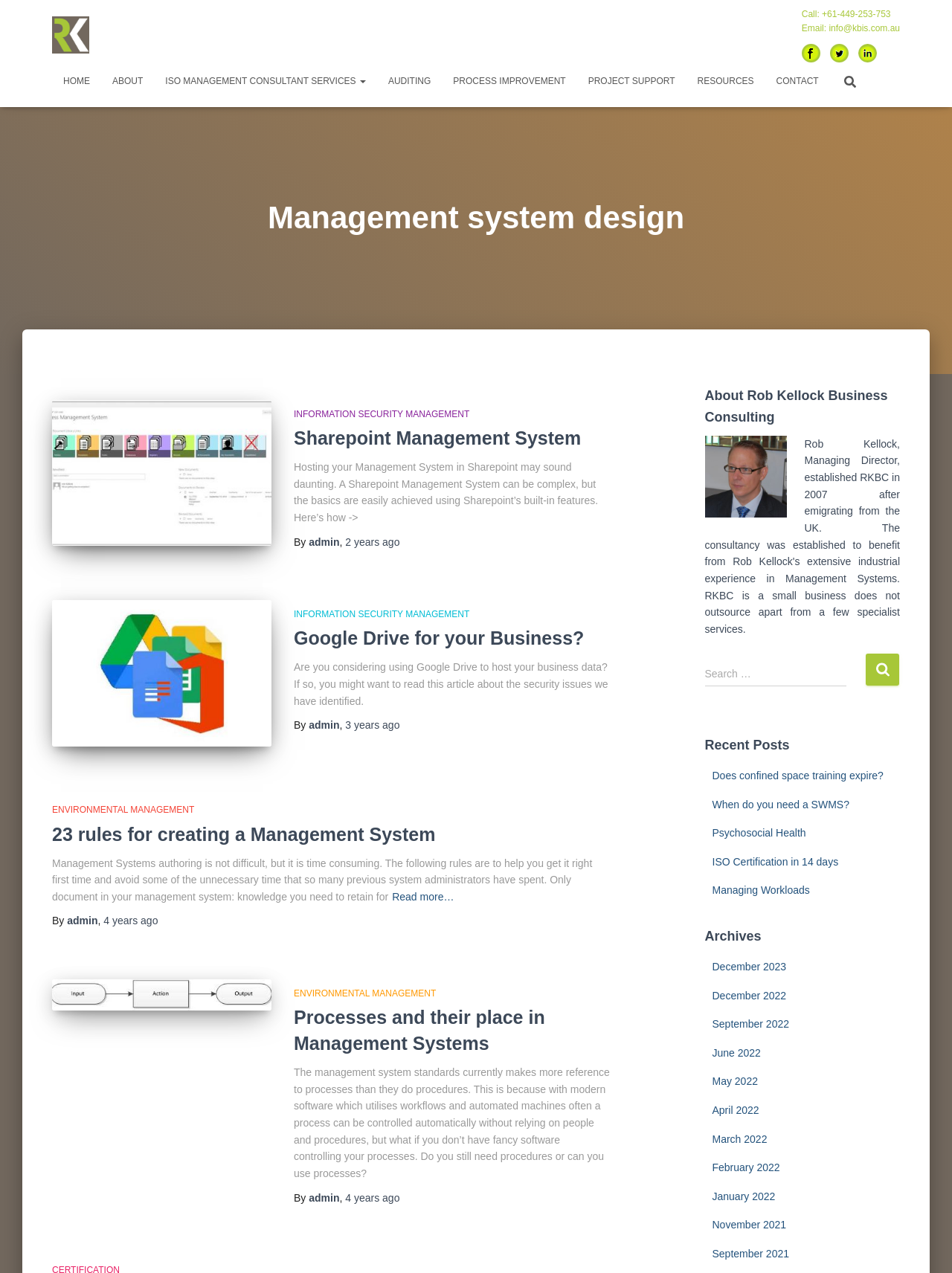Describe all the visual and textual components of the webpage comprehensively.

The webpage is about ISO Consultant Services, specifically focusing on management system design. At the top, there is a navigation menu with links to "HOME", "ABOUT", "ISO MANAGEMENT CONSULTANT SERVICES", "AUDITING", "PROCESS IMPROVEMENT", "PROJECT SUPPORT", "RESOURCES", and "CONTACT". 

On the top right, there are social media links, including Facebook, Twitter, and LinkedIn logos, as well as a search bar. Below the navigation menu, there is a large heading "Management system design" and a series of articles or blog posts related to management system design. 

Each article has a heading, a brief summary, and a "Read more…" link. The articles are arranged in a vertical column, with the most recent ones at the top. The articles cover various topics, including information security management, SharePoint management systems, Google Drive for business, environmental management, and processes in management systems. 

Each article has a heading, a brief summary, and a "Read more…" link. The articles also have information about the author and the date they were published. On the right side of the page, there is a section about the consultant, Rob Kellock Business Consulting, with a heading, an image, and a search bar.